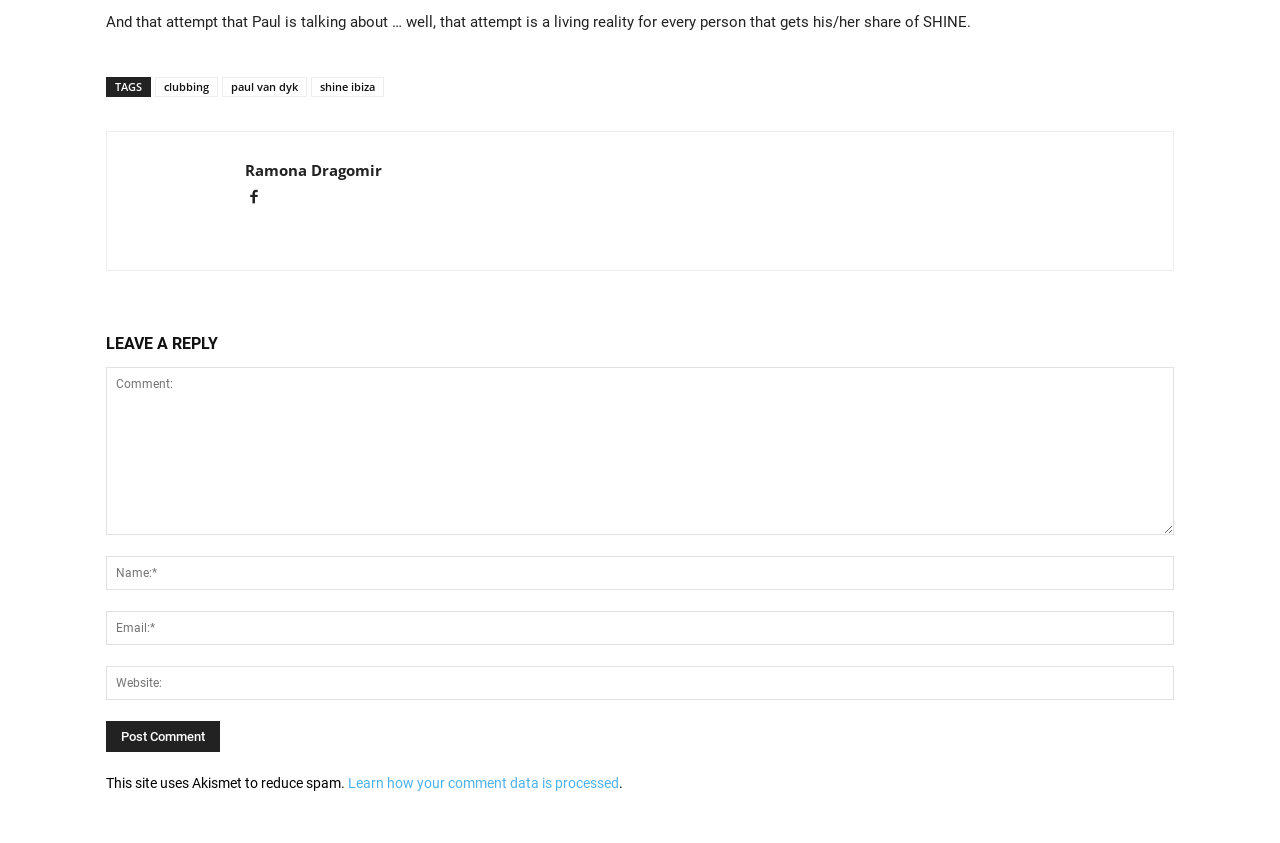What is the purpose of the link at the bottom of the webpage?
Using the visual information, respond with a single word or phrase.

To learn about comment data processing